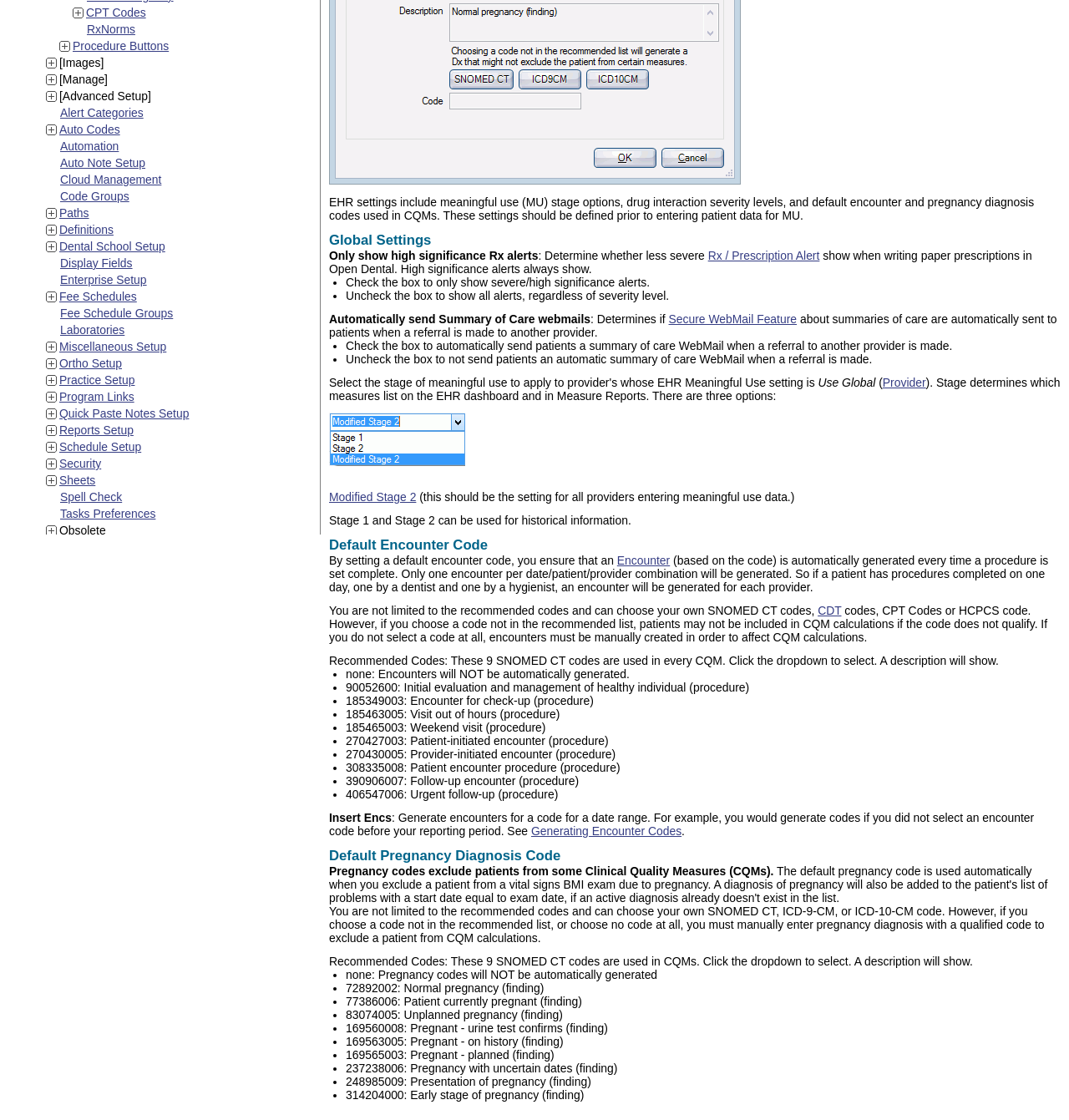Identify and provide the bounding box coordinates of the UI element described: "Fee Schedules". The coordinates should be formatted as [left, top, right, bottom], with each number being a float between 0 and 1.

[0.055, 0.259, 0.128, 0.271]